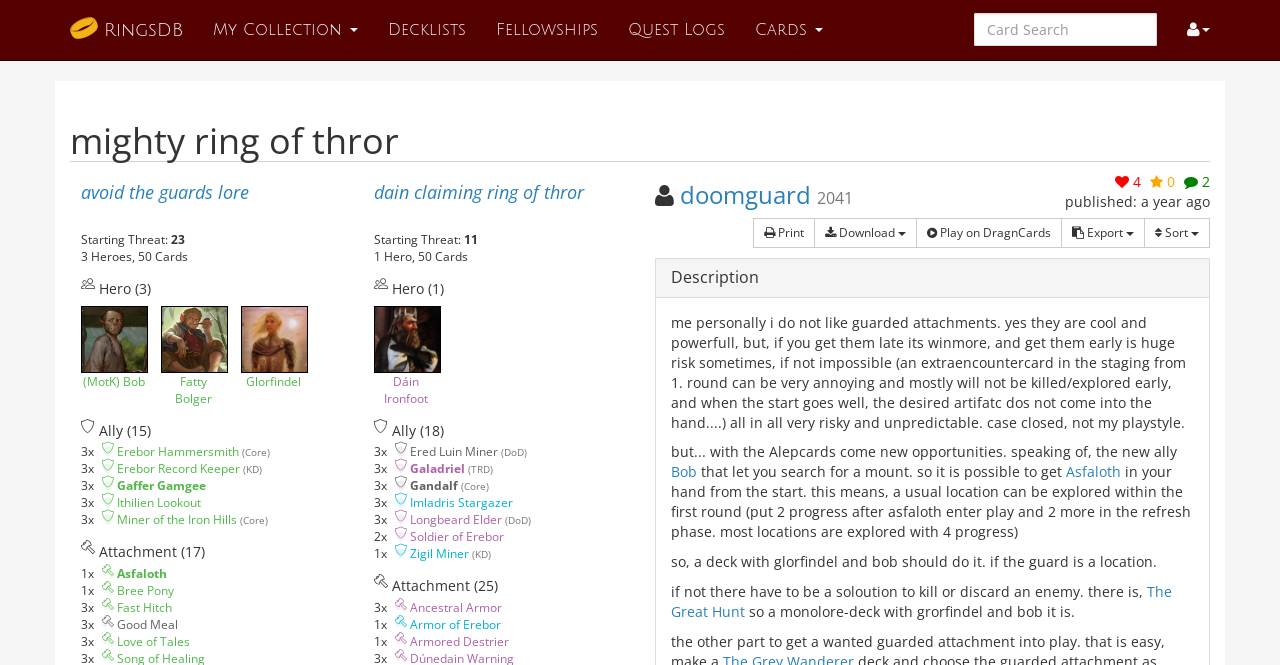Could you find the bounding box coordinates of the clickable area to complete this instruction: "Search for a decklist"?

[0.761, 0.02, 0.904, 0.069]